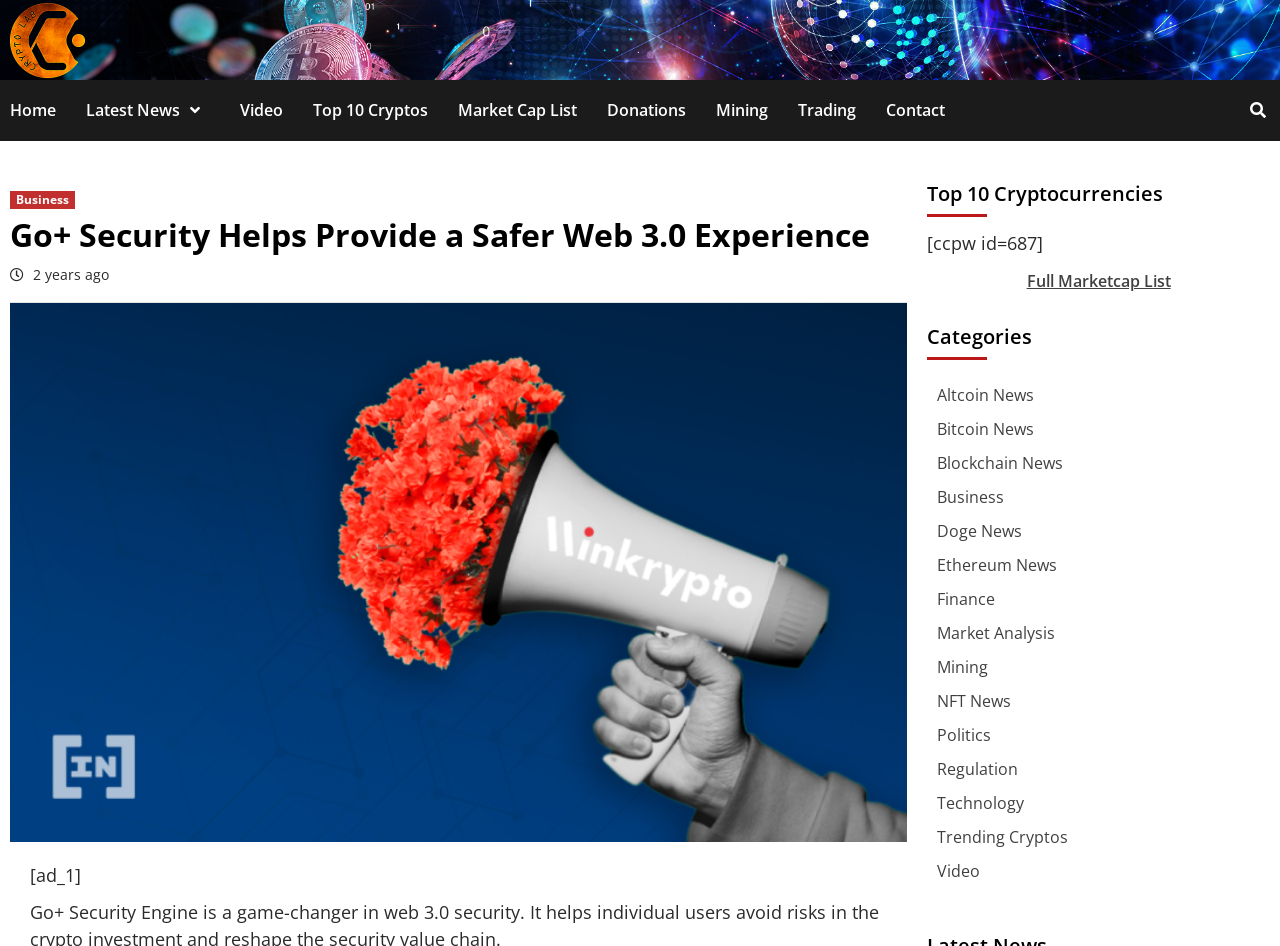Analyze and describe the webpage in a detailed narrative.

This webpage is about Go+ Security, which aims to provide a safer Web 3.0 experience. At the top, there is a logo of Crypto-Lab, accompanied by a link to the Crypto-Lab website. Below the logo, there is a navigation menu with links to various sections, including Home, Latest News, Video, Top 10 Cryptos, Market Cap List, Donations, Mining, Trading, and Contact.

On the left side of the page, there is a header section with a link to Business and a heading that reads "Go+ Security Helps Provide a Safer Web 3.0 Experience". Below the heading, there is a timestamp indicating that the content was posted 2 years ago. There is also an image related to Go+ Security.

The main content of the page is divided into three sections. The first section is headed "Top 10 Cryptocurrencies" and contains a link to a full market capitalization list. The second section is headed "Categories" and lists various categories of news, including Altcoin News, Bitcoin News, Blockchain News, and more. Each category has a link to a corresponding webpage.

At the bottom of the page, there is a small advertisement section with a static text "[ad_1]". On the top-right corner of the page, there is a link with a search icon, which may be used to search for specific content on the website.